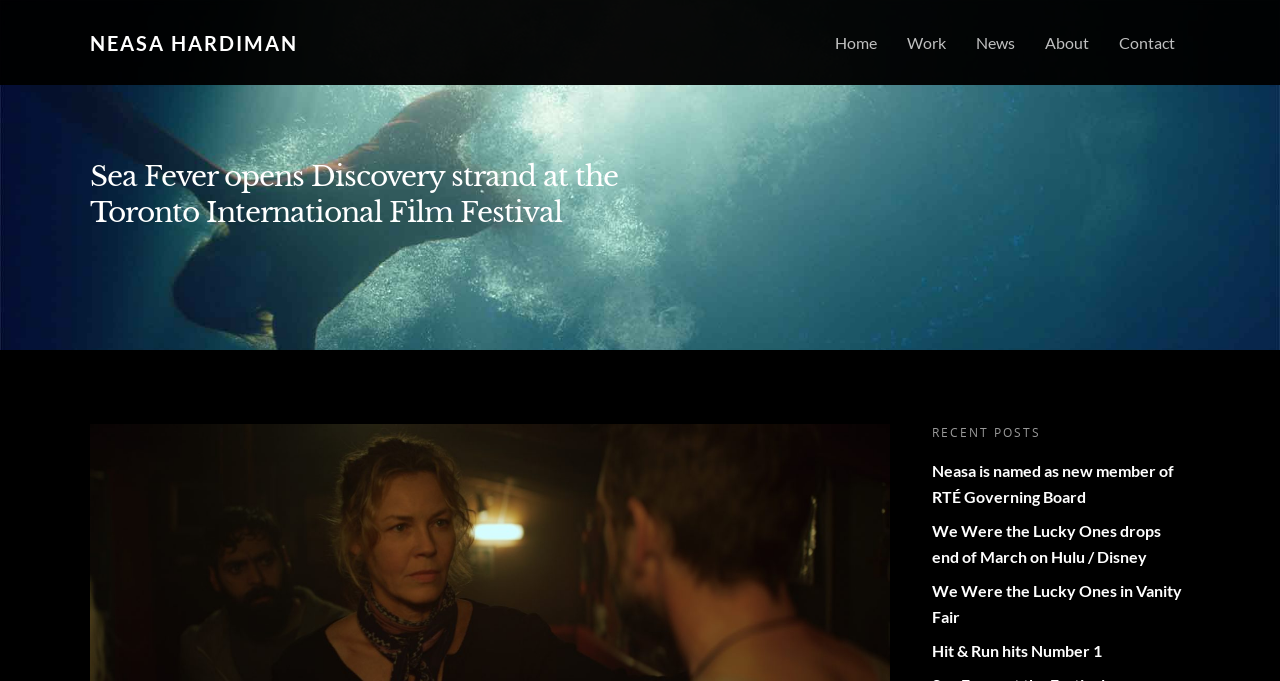Please identify the bounding box coordinates of the element that needs to be clicked to execute the following command: "Click the SRN logo". Provide the bounding box using four float numbers between 0 and 1, formatted as [left, top, right, bottom].

None